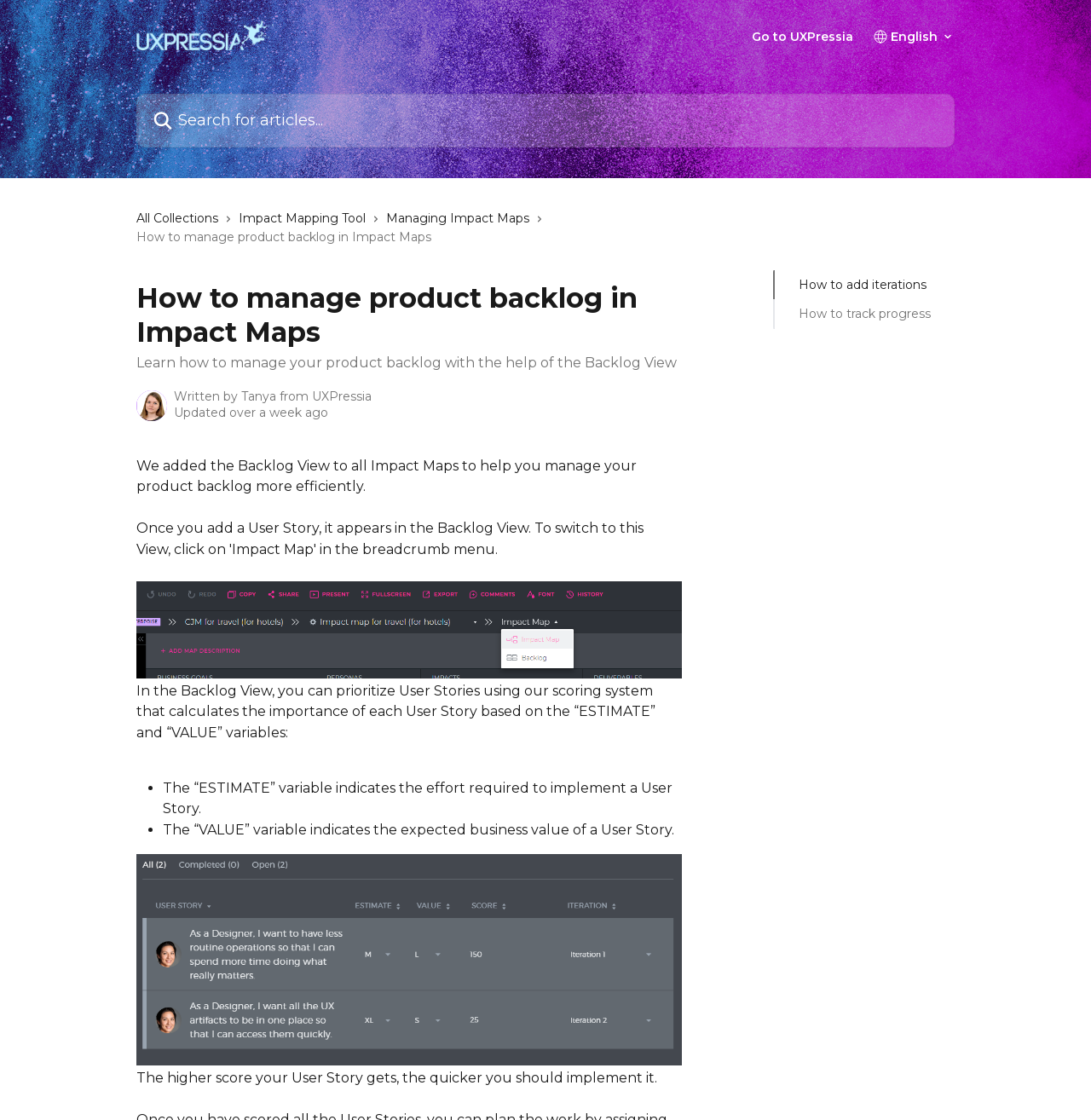Determine the bounding box coordinates of the clickable area required to perform the following instruction: "Go to UXPressia". The coordinates should be represented as four float numbers between 0 and 1: [left, top, right, bottom].

[0.689, 0.027, 0.782, 0.038]